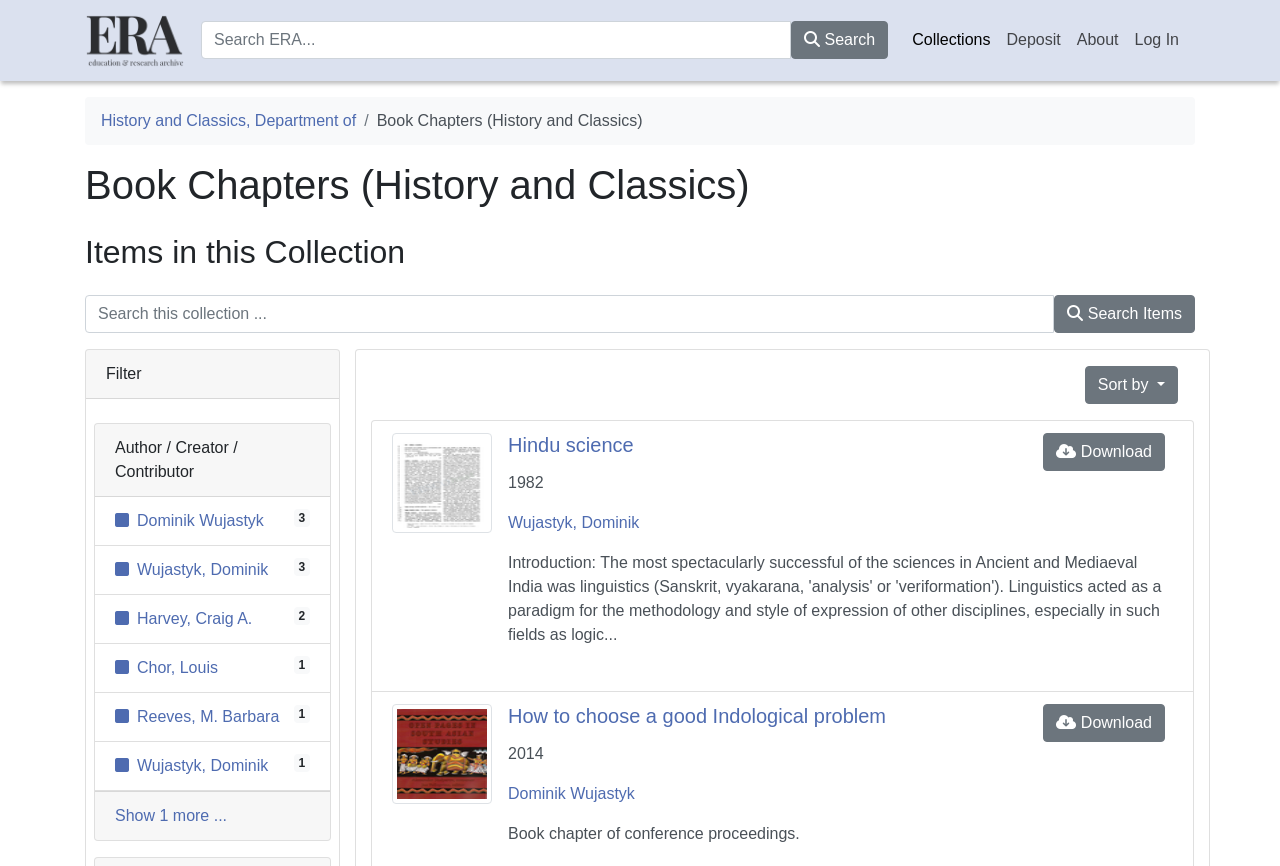Provide the bounding box coordinates of the UI element this sentence describes: "2Harvey, Craig A.".

[0.09, 0.705, 0.197, 0.724]